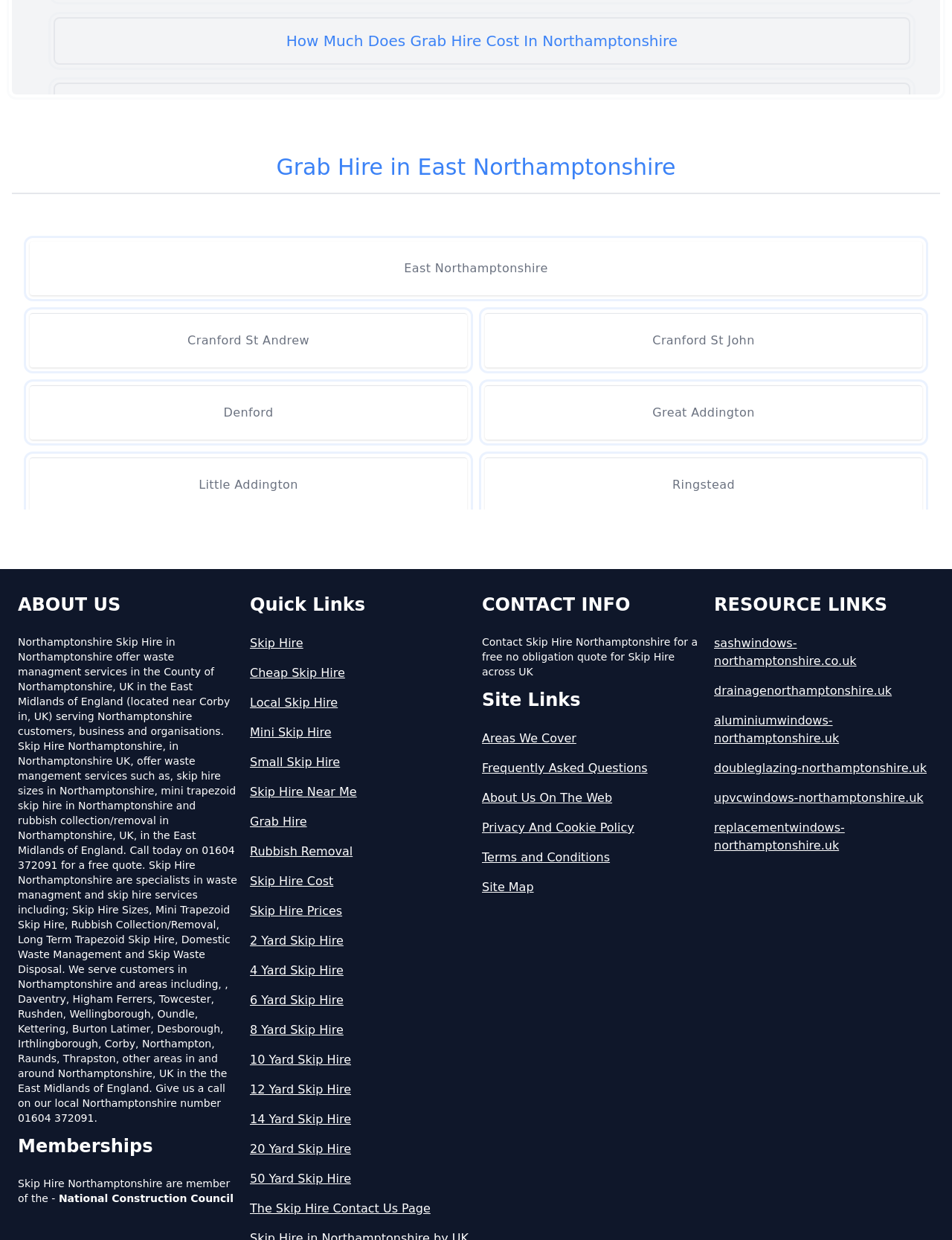Please locate the bounding box coordinates of the region I need to click to follow this instruction: "Learn more about 'Skip Hire Sizes'".

[0.262, 0.512, 0.494, 0.526]